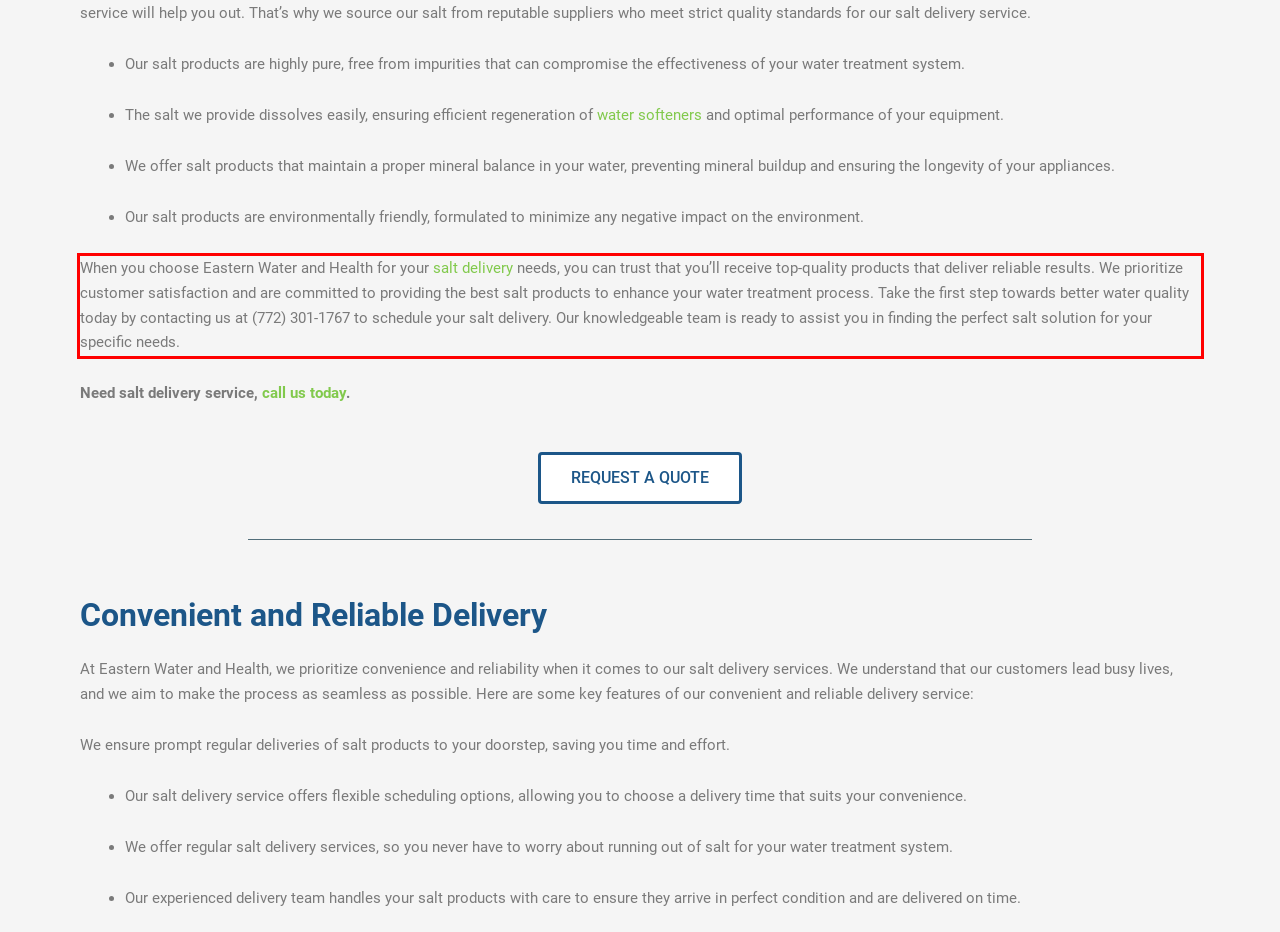You are provided with a screenshot of a webpage containing a red bounding box. Please extract the text enclosed by this red bounding box.

When you choose Eastern Water and Health for your salt delivery needs, you can trust that you’ll receive top-quality products that deliver reliable results. We prioritize customer satisfaction and are committed to providing the best salt products to enhance your water treatment process. Take the first step towards better water quality today by contacting us at (772) 301-1767 to schedule your salt delivery. Our knowledgeable team is ready to assist you in finding the perfect salt solution for your specific needs.